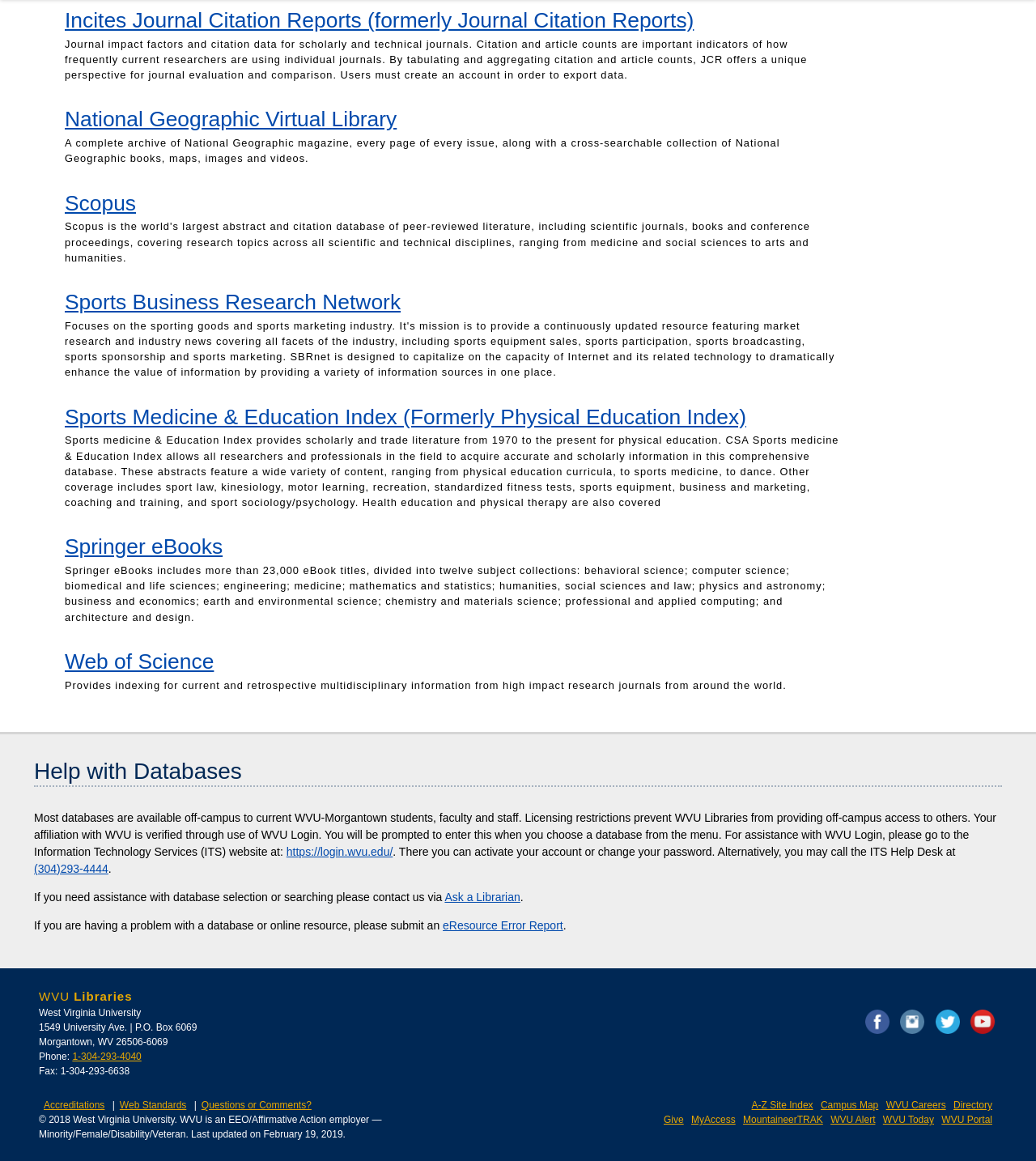What is the purpose of the WVU Login?
Please look at the screenshot and answer in one word or a short phrase.

To verify affiliation with WVU